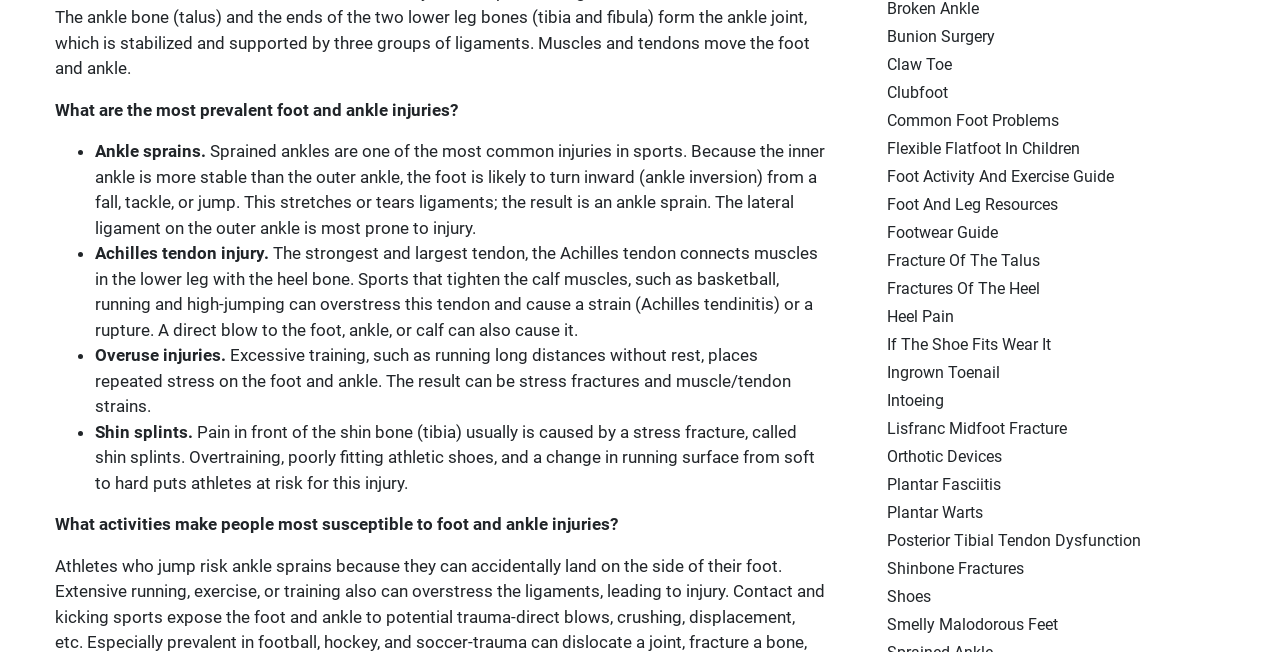Provide a one-word or brief phrase answer to the question:
What is the topic of the second link on the webpage?

Claw Toe